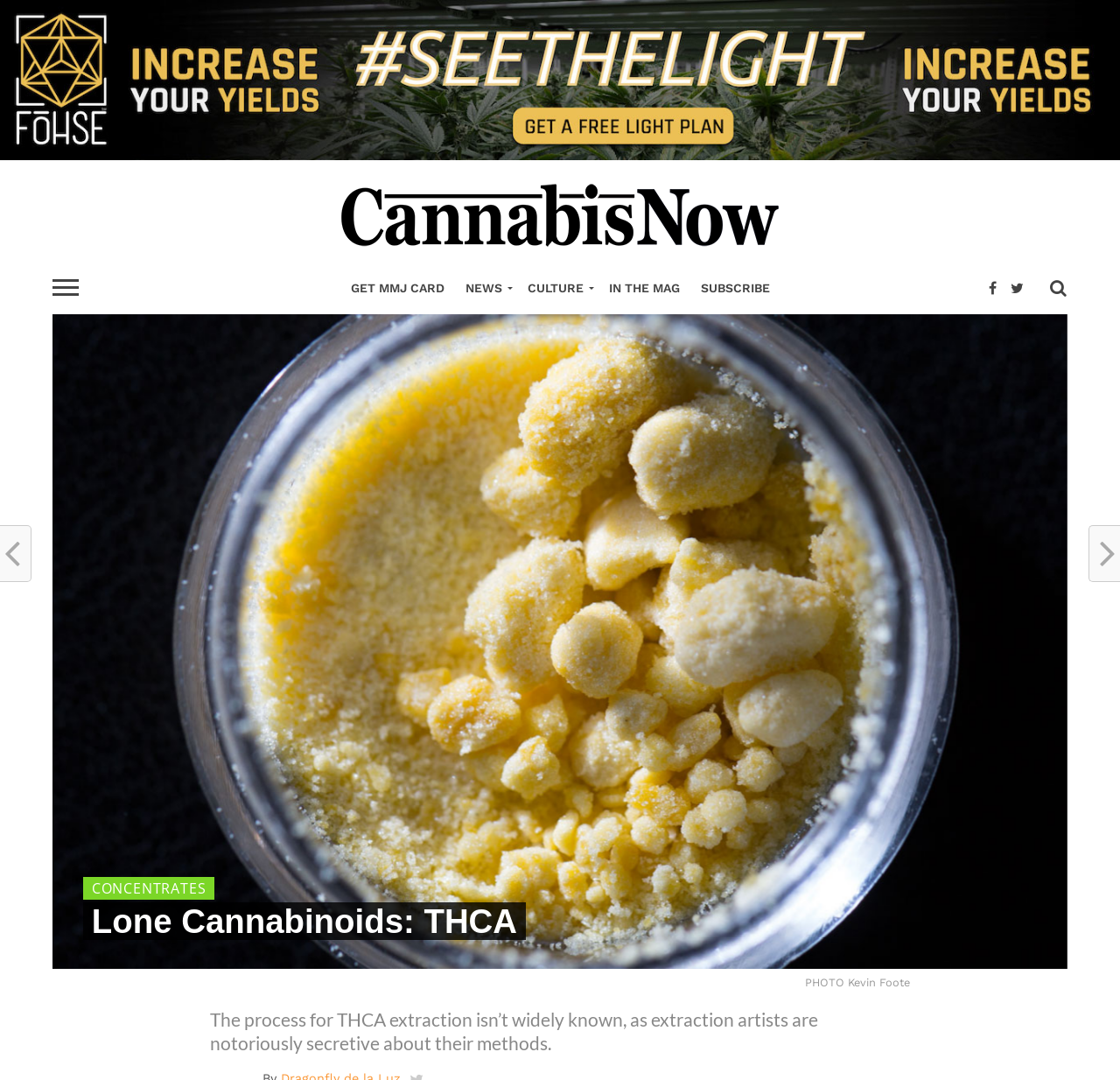What is the name of the magazine?
Refer to the image and provide a one-word or short phrase answer.

Cannabis Now